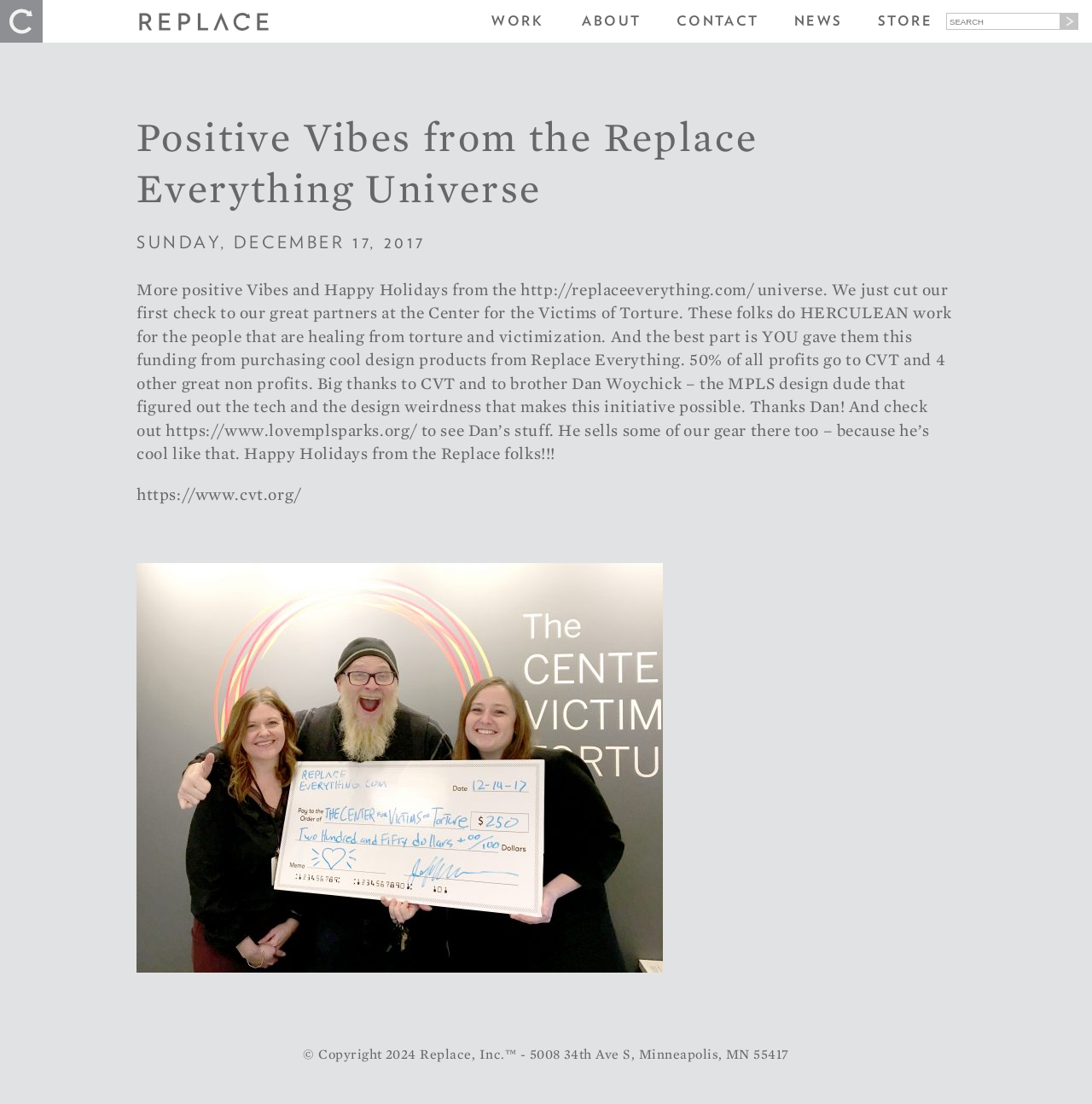Identify the bounding box coordinates of the area that should be clicked in order to complete the given instruction: "Go to the STORE". The bounding box coordinates should be four float numbers between 0 and 1, i.e., [left, top, right, bottom].

[0.788, 0.0, 0.87, 0.039]